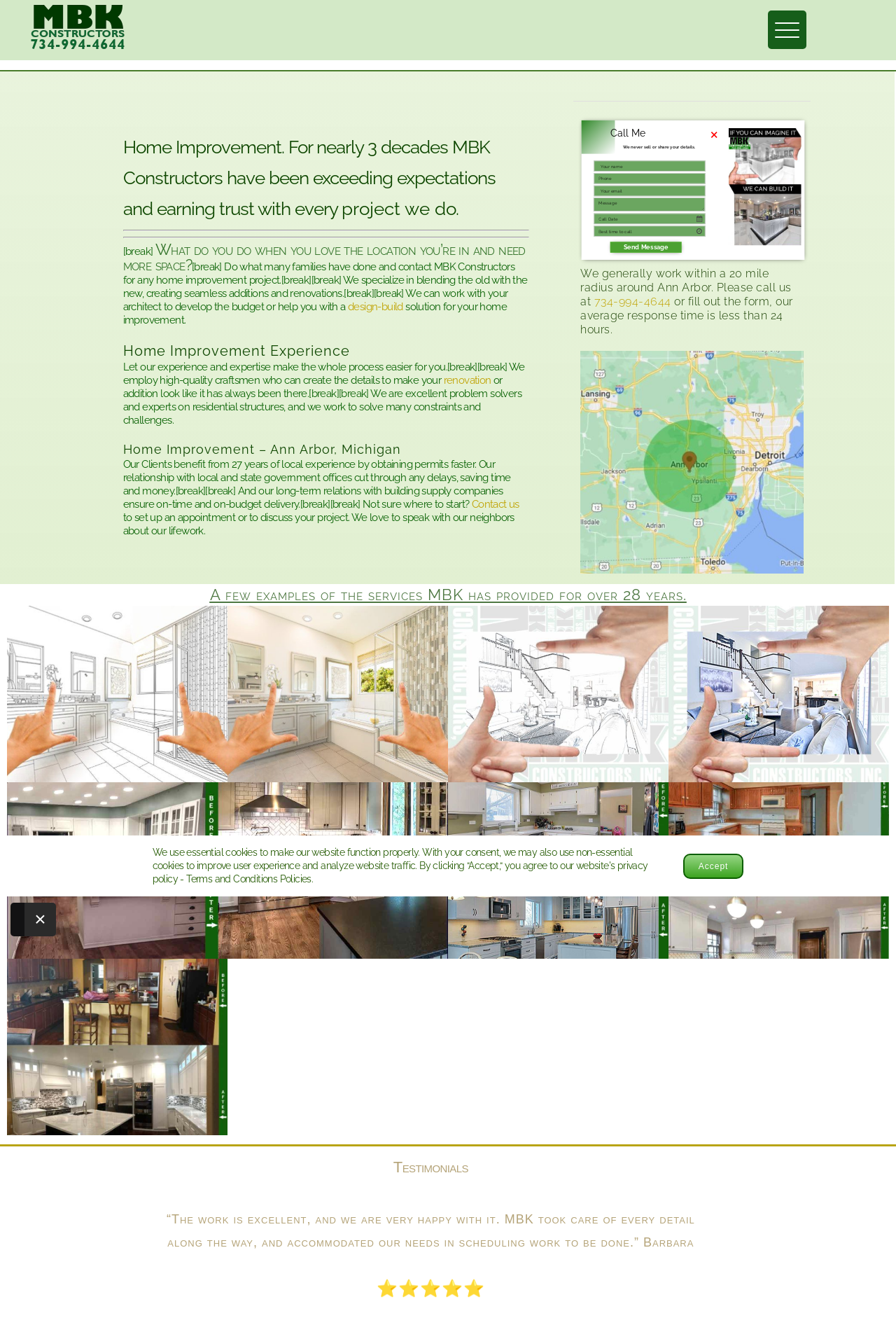Determine the bounding box coordinates of the region to click in order to accomplish the following instruction: "Fill in the 'Name Field' textbox". Provide the coordinates as four float numbers between 0 and 1, specifically [left, top, right, bottom].

[0.663, 0.121, 0.787, 0.129]